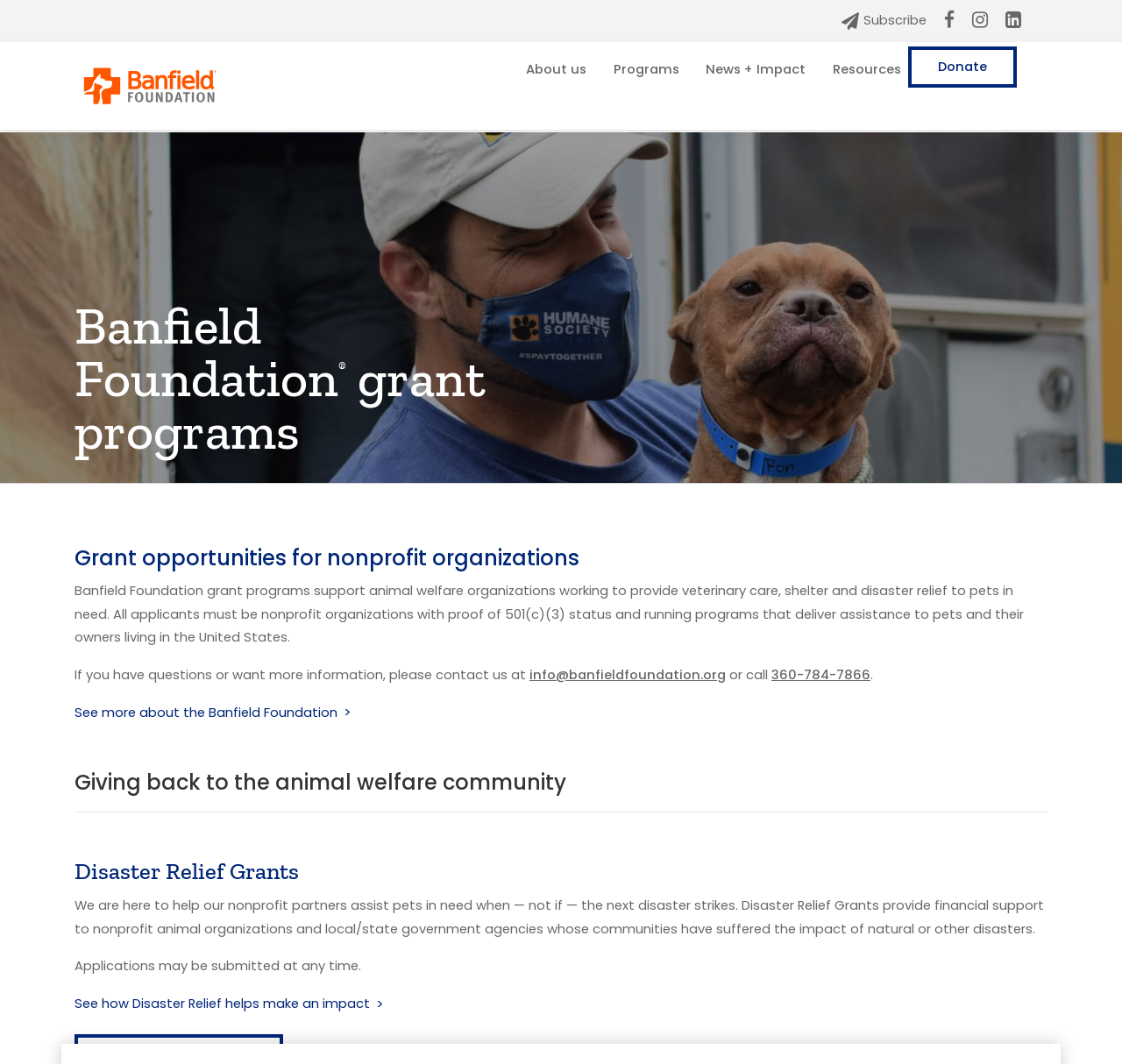Determine the bounding box coordinates of the element that should be clicked to execute the following command: "Donate to the Banfield Foundation".

[0.809, 0.044, 0.906, 0.082]